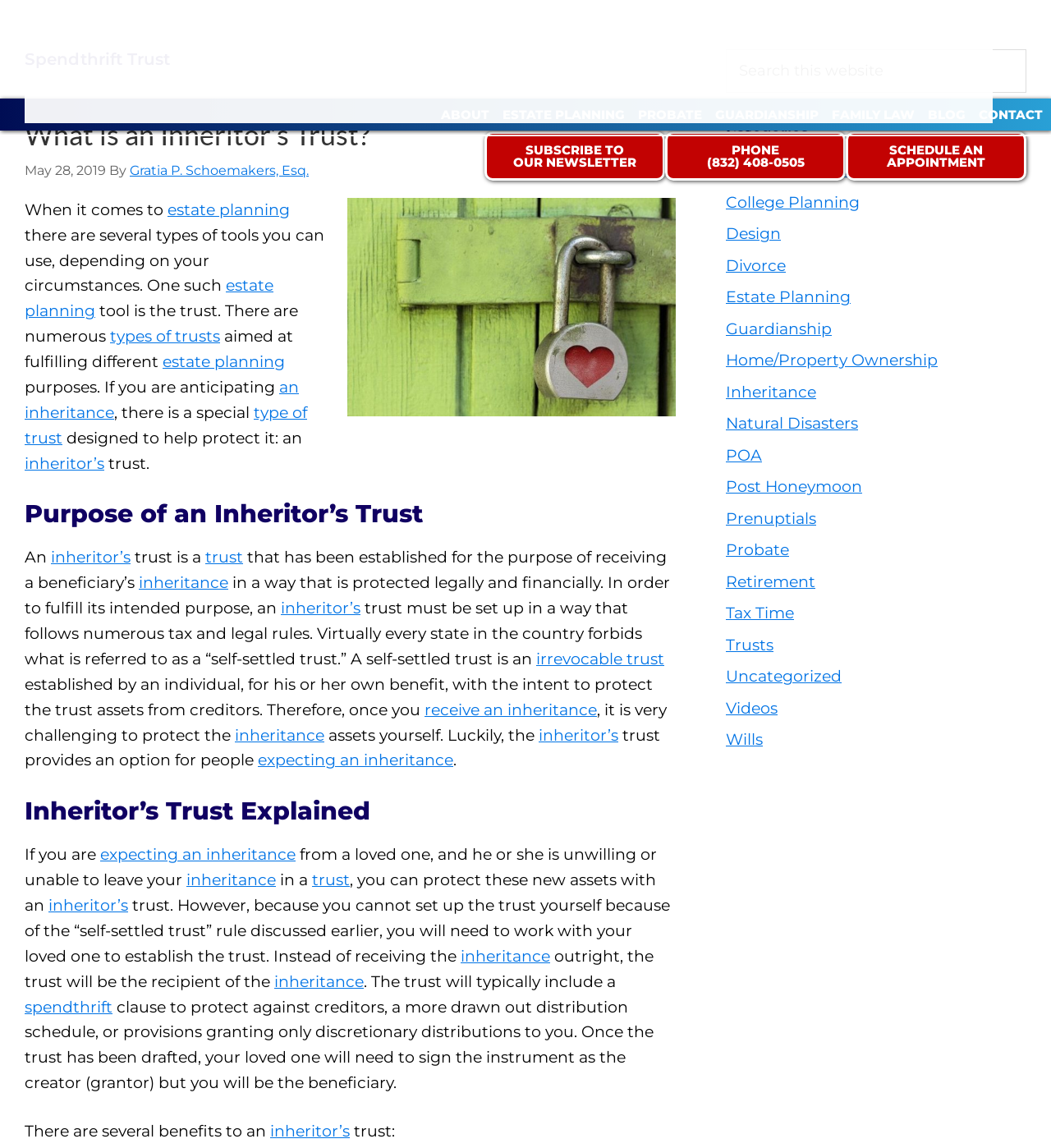What is the date of the article?
Look at the image and respond to the question as thoroughly as possible.

The date of the article can be found in the time element with the text 'May 28, 2019' which is located below the heading 'Spendthrift Trust'.